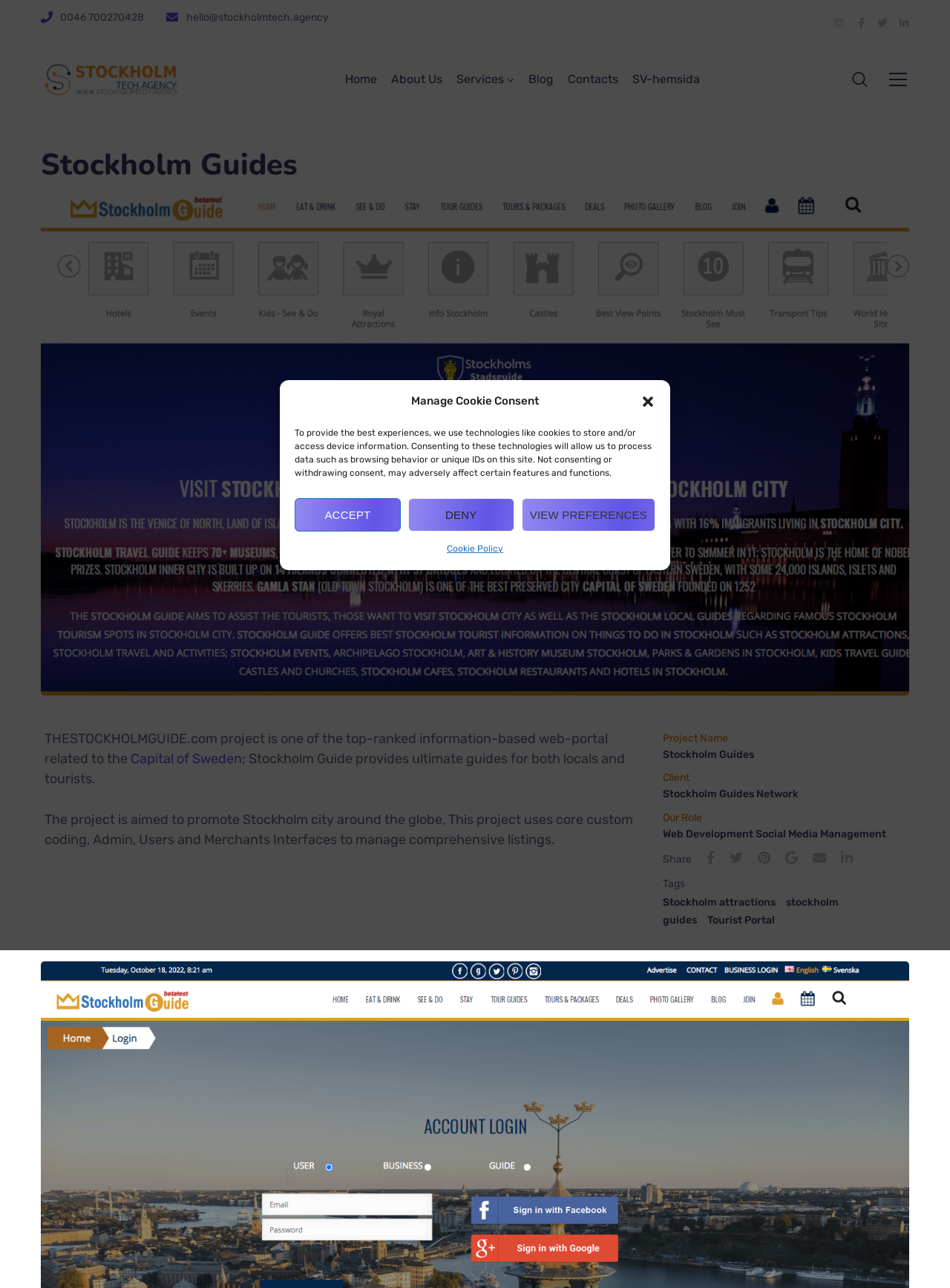Using the element description: "hello@stockholmtech.agency", determine the bounding box coordinates for the specified UI element. The coordinates should be four float numbers between 0 and 1, [left, top, right, bottom].

[0.196, 0.008, 0.346, 0.018]